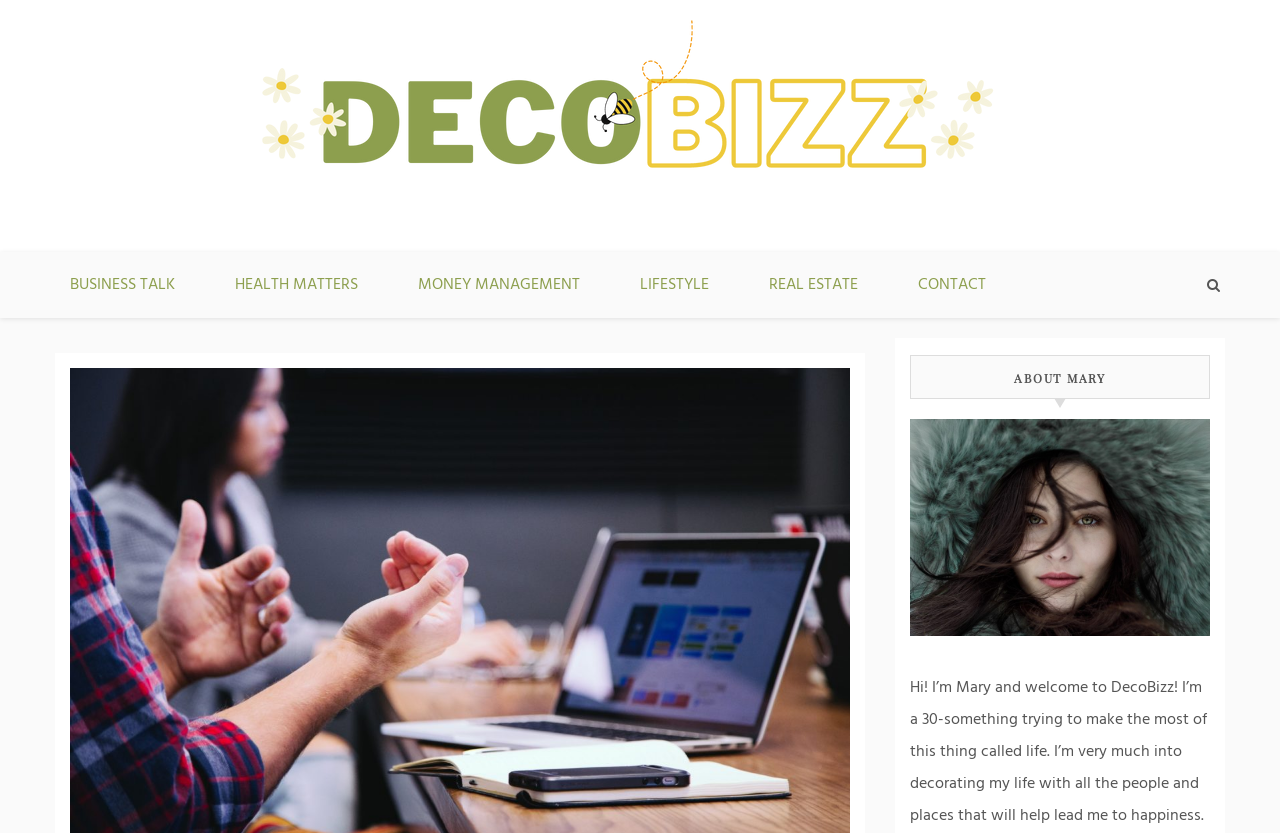Can you find the bounding box coordinates for the element to click on to achieve the instruction: "View the article about The Temptation to Advise"?

None